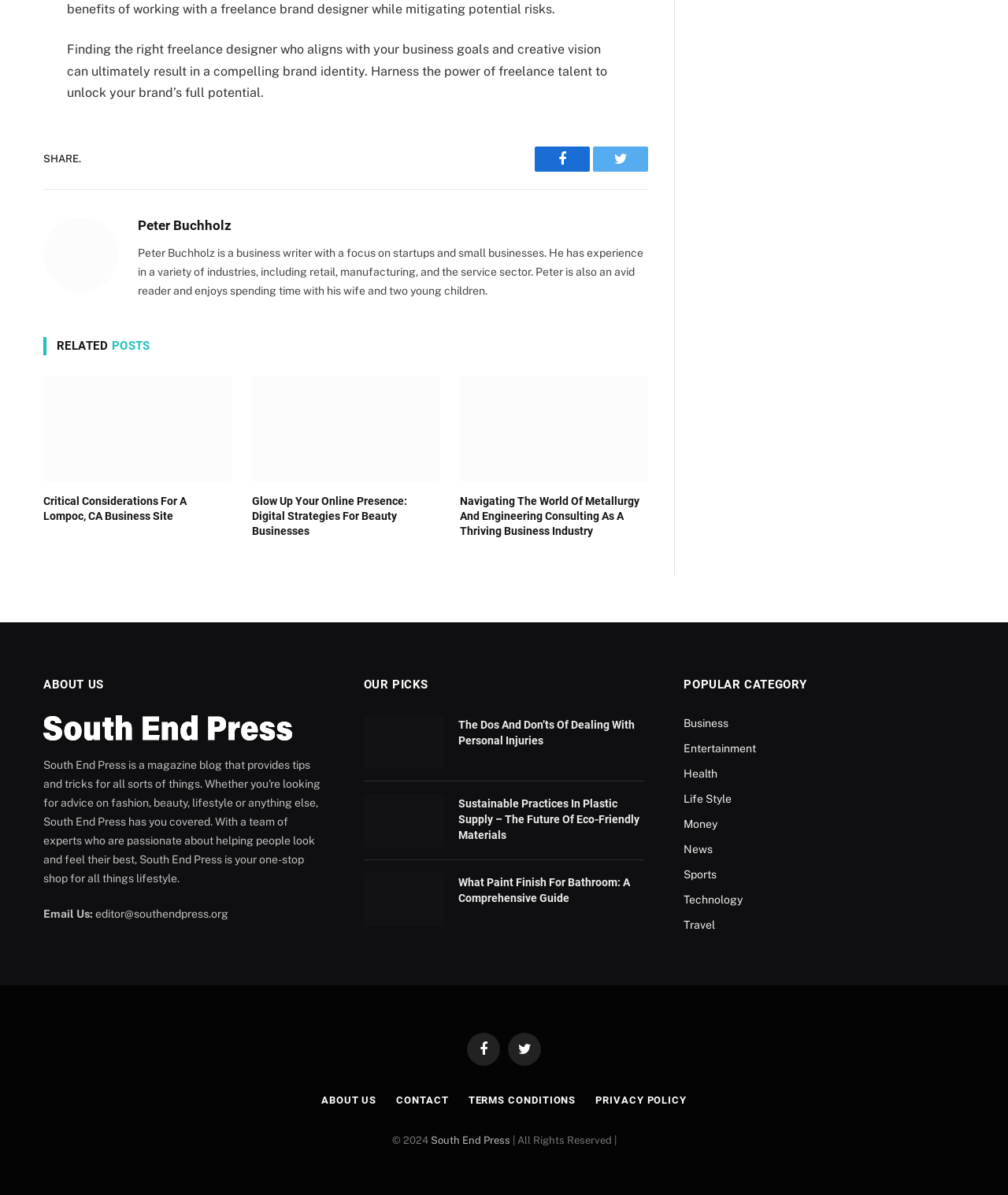Utilize the details in the image to thoroughly answer the following question: What is the topic of the 'RELATED POSTS' section?

The 'RELATED POSTS' section contains articles with titles like 'Critical Considerations For A Lompoc, CA Business Site', 'Glow Up Your Online Presence: Digital Strategies For Beauty Businesses', and 'Navigating The World Of Metallurgy And Engineering Consulting As A Thriving Business Industry', which suggests that the topic is business-related.